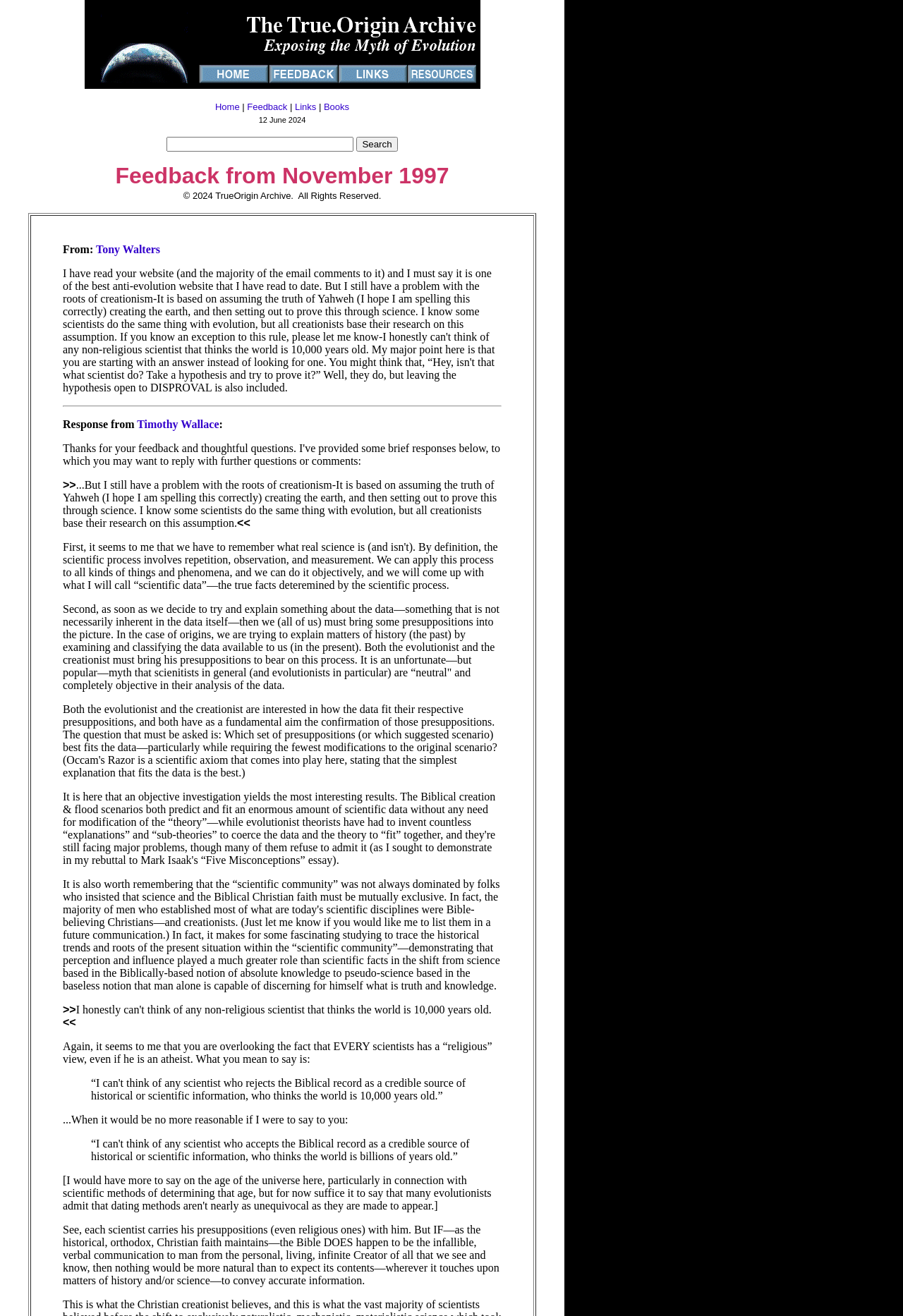Using the provided description name="sa" value="Search", find the bounding box coordinates for the UI element. Provide the coordinates in (top-left x, top-left y, bottom-right x, bottom-right y) format, ensuring all values are between 0 and 1.

[0.395, 0.104, 0.44, 0.115]